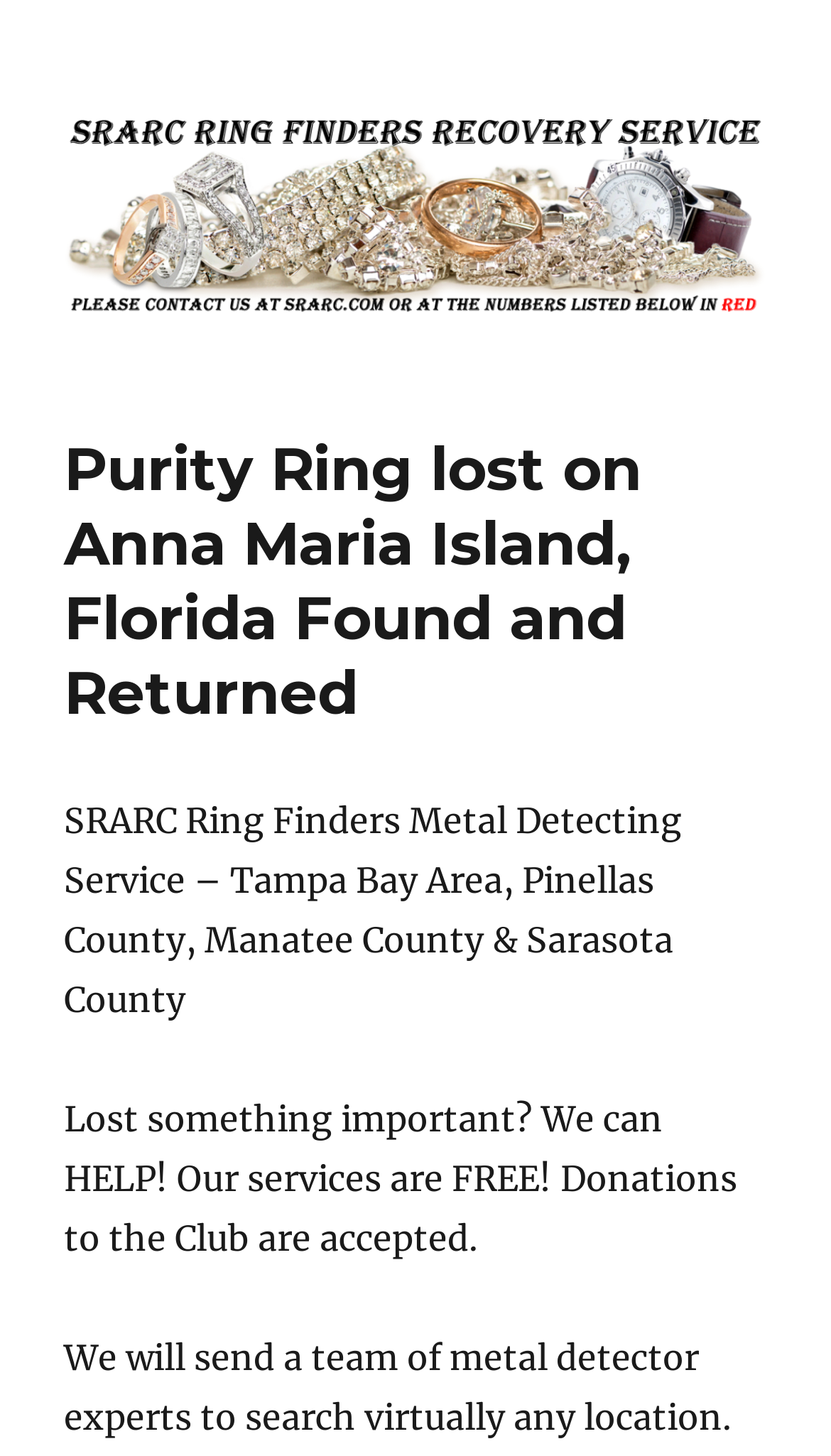What type of item was lost on Anna Maria Island?
Could you answer the question in a detailed manner, providing as much information as possible?

The type of item lost on Anna Maria Island is mentioned in the header element, which states 'Purity Ring lost on Anna Maria Island, Florida Found and Returned'. This indicates that the webpage is about a specific instance of the service being used to recover a lost purity ring.